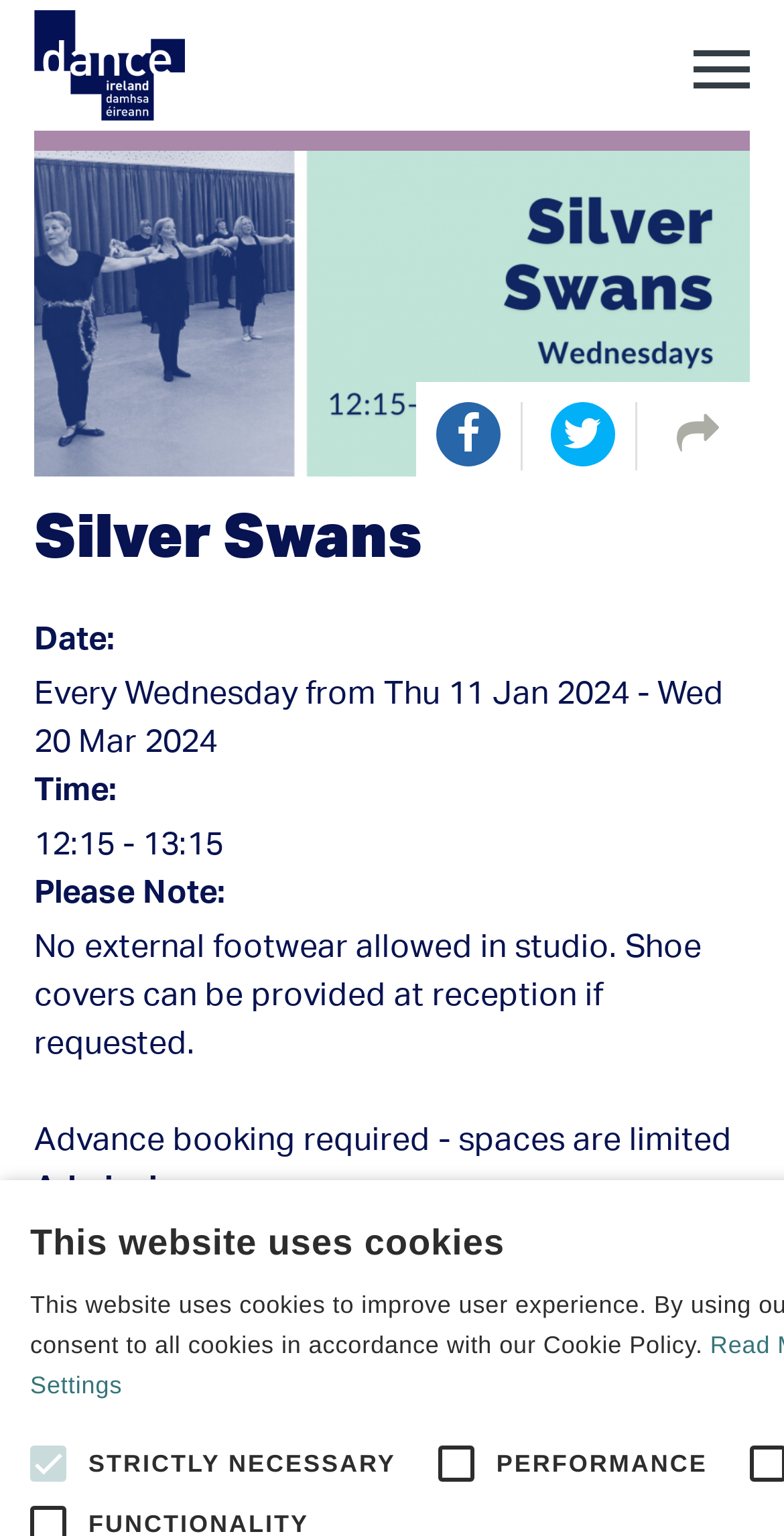Who is the teacher of the event?
Provide an in-depth and detailed answer to the question.

The teacher of the event is mentioned in the description list detail element, which states that the teacher is Emma Mahoney.